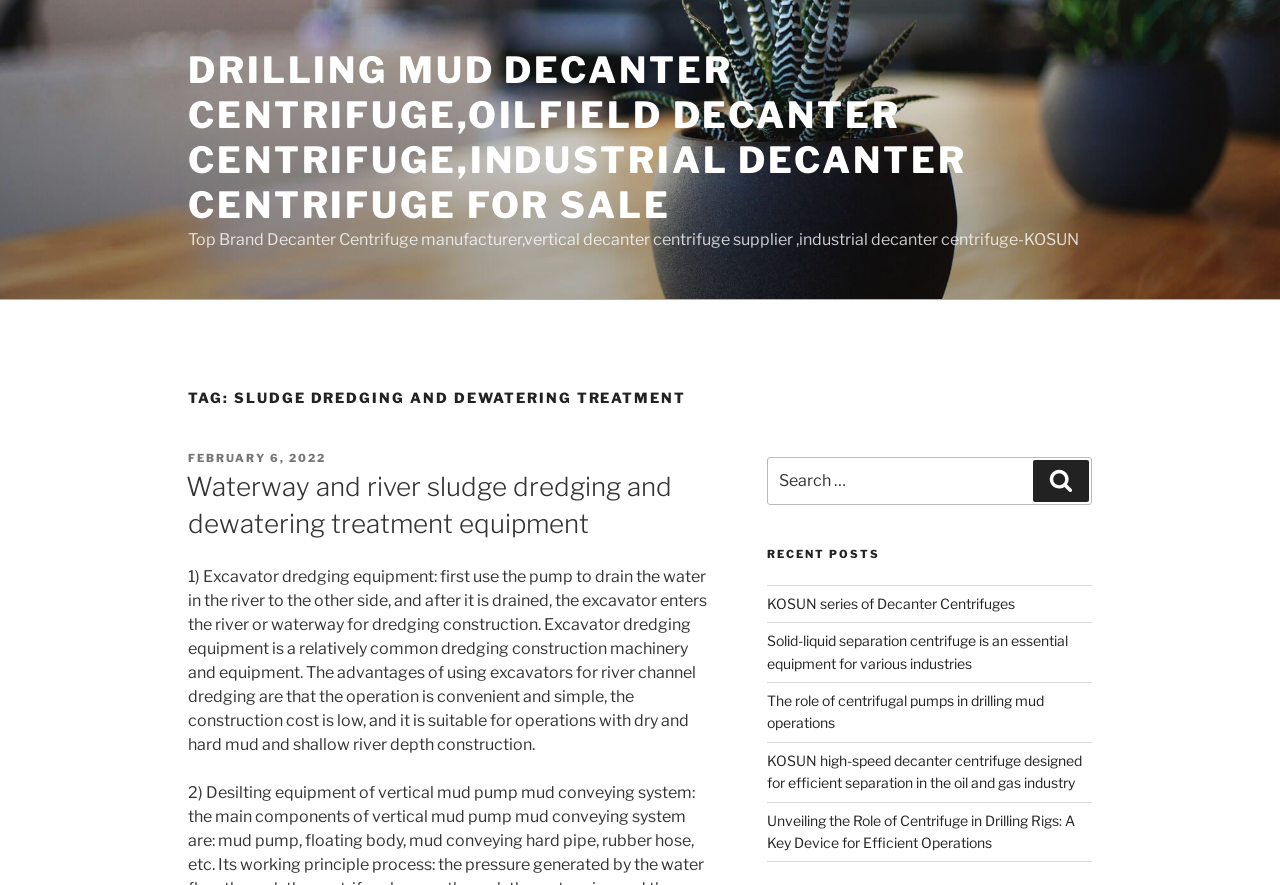Create a detailed narrative describing the layout and content of the webpage.

The webpage appears to be a blog or article archive related to sludge dredging and dewatering treatment, with a focus on decanter centrifuges. At the top, there is a prominent link to the website's main page, "DRILLING MUD DECANTER CENTRIFUGE,OILFIELD DECANTER CENTRIFUGE,INDUSTRIAL DECANTER CENTRIFUGE FOR SALE". Below this, there is a static text element displaying the company name, "Top Brand Decanter Centrifuge manufacturer,vertical decanter centrifuge supplier,industrial decanter centrifuge-KOSUN".

The main content area is divided into two sections. On the left, there is a heading "TAG: SLUDGE DREDGING AND DEWATERING TREATMENT" followed by a series of articles or posts. The first post is titled "Waterway and river sludge dredging and dewatering treatment equipment" and provides a detailed description of excavator dredging equipment. Below this, there are several paragraphs of text discussing the advantages and uses of this equipment.

On the right side of the page, there is a search bar with a label "Search for:" and a button to submit the search query. Below this, there is a heading "RECENT POSTS" followed by a list of five links to other articles or posts, including "KOSUN series of Decanter Centrifuges", "Solid-liquid separation centrifuge is an essential equipment for various industries", and others. These links are arranged in a vertical column, with the most recent post at the top.